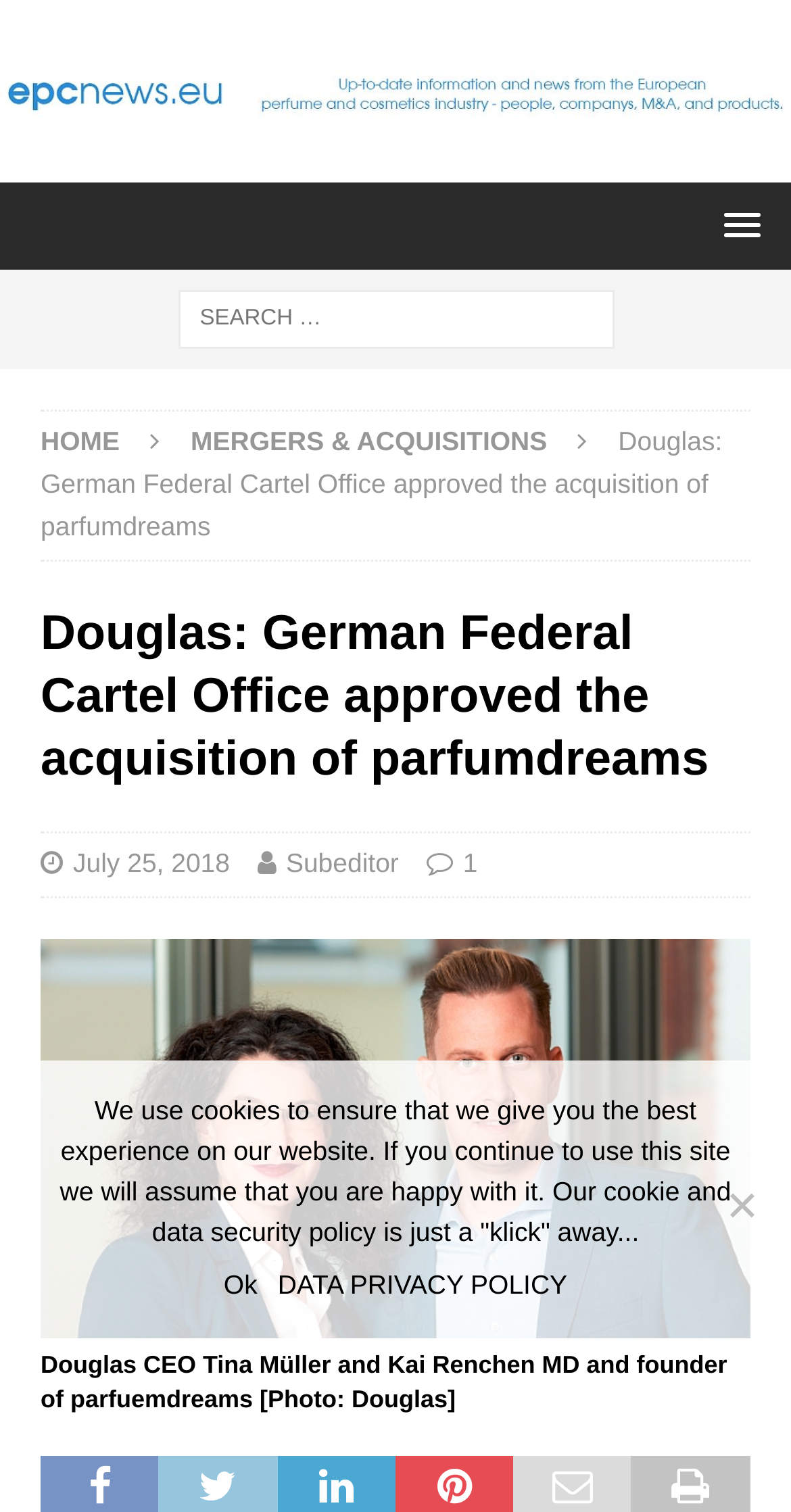Find the bounding box coordinates for the area you need to click to carry out the instruction: "View EPCnews". The coordinates should be four float numbers between 0 and 1, indicated as [left, top, right, bottom].

[0.0, 0.095, 1.0, 0.117]